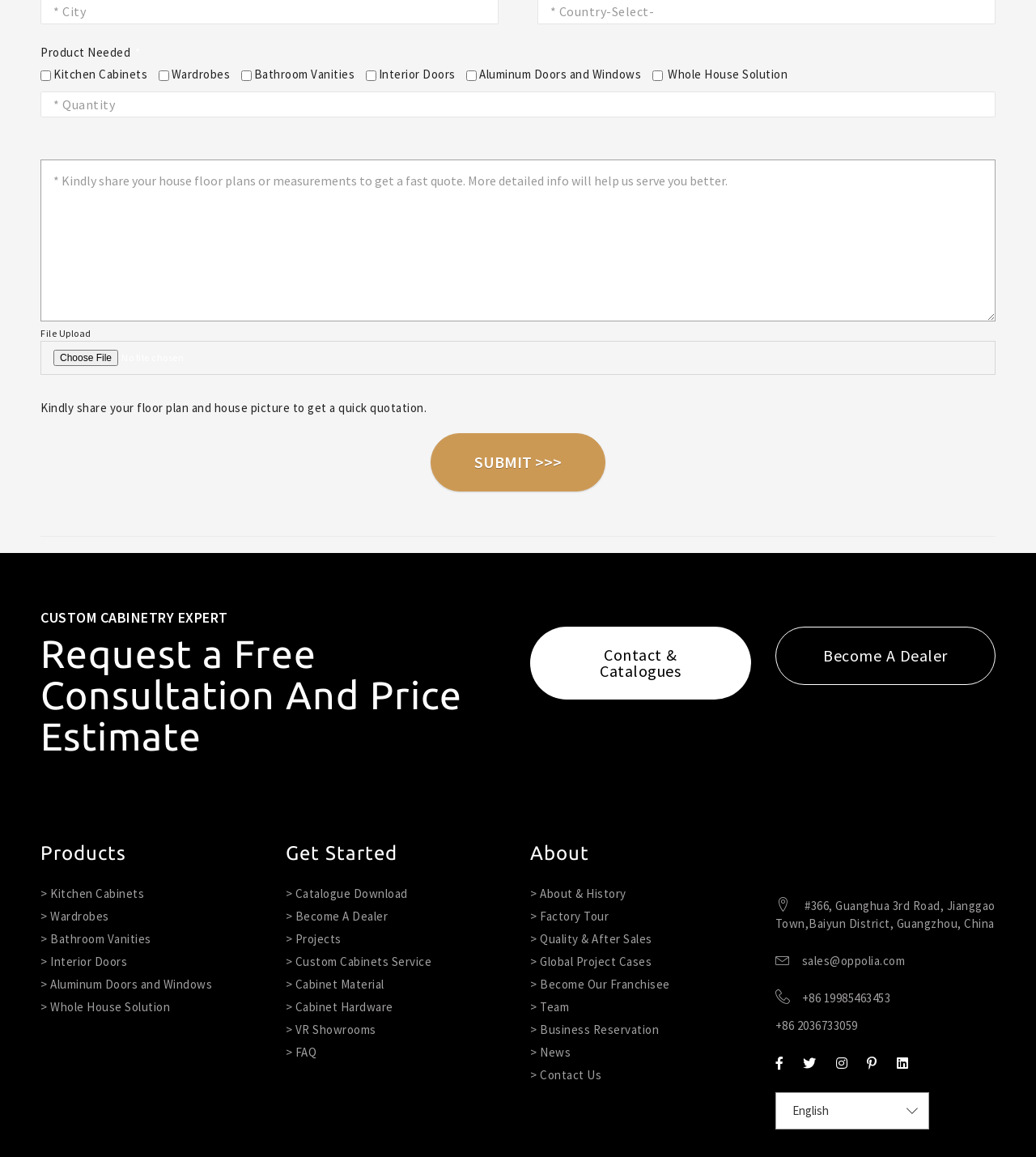What is the heading above the links 'Products', 'Get Started', and 'About'?
Use the information from the screenshot to give a comprehensive response to the question.

There is no heading above the links 'Products', 'Get Started', and 'About'. These links are categorized under separate headings, with 'Products' being a heading on its own, 'Get Started' and 'About' being separate headings as well.